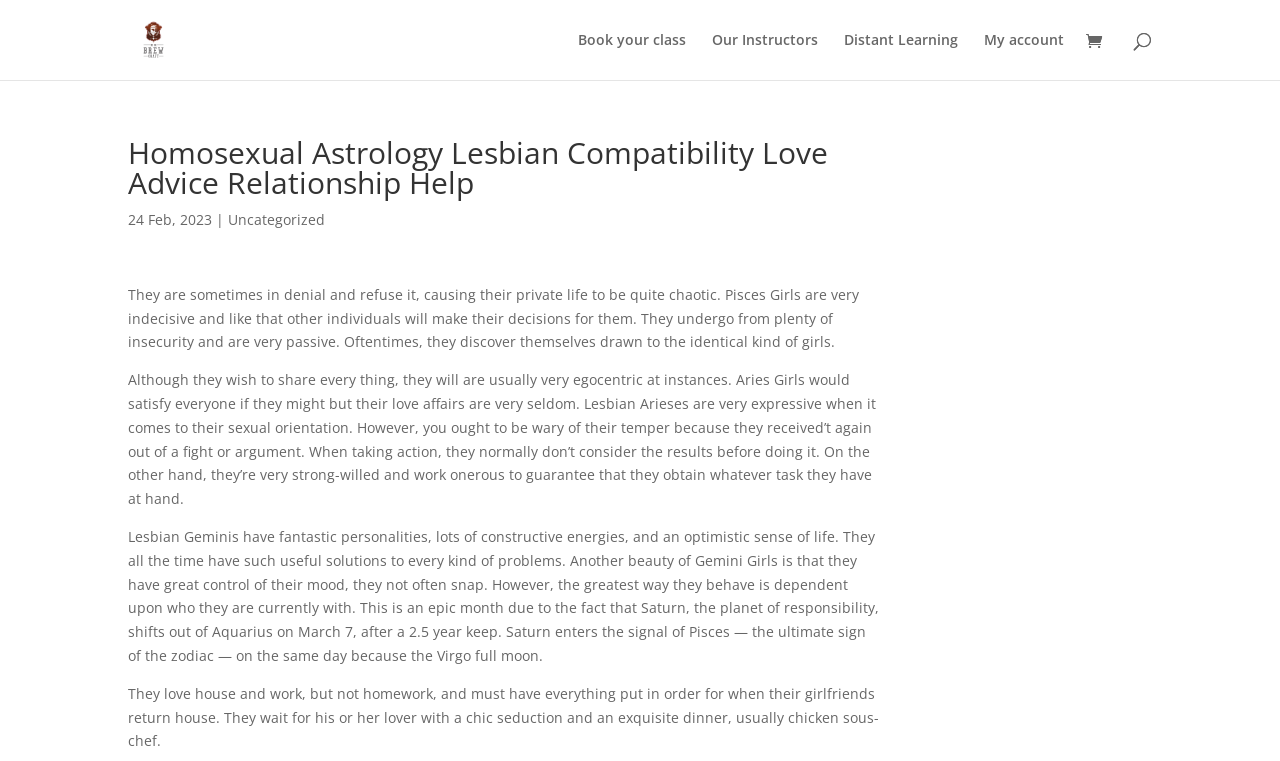Generate the main heading text from the webpage.

Homosexual Astrology Lesbian Compatibility Love Advice Relationship Help